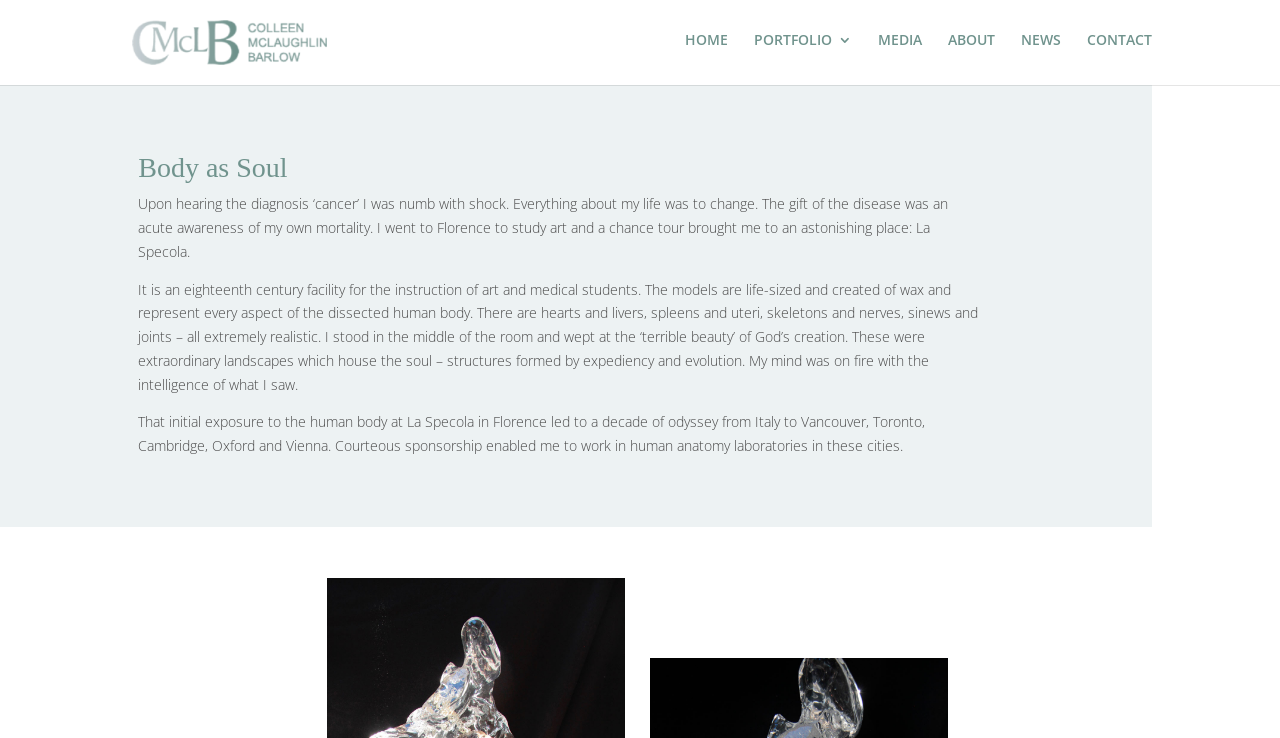Give a detailed account of the webpage's layout and content.

The webpage is a personal website for Colleen McLaughlin Barlow, an artist, with a focus on her art and experiences. At the top left, there is a link to her name, accompanied by a small image of herself. Below this, there is a navigation menu with links to different sections of the website, including HOME, PORTFOLIO 3, MEDIA, ABOUT, NEWS, and CONTACT, arranged horizontally across the top of the page.

The main content of the page is divided into two sections. The first section has a heading "Body as Soul" in a prominent font, followed by three paragraphs of text. The text describes the artist's experience of being diagnosed with cancer and how it led her to study art in Florence, where she discovered an astonishing place called La Specola, a facility for art and medical students featuring life-sized wax models of the human body. The text is a personal and introspective reflection on the beauty and complexity of the human body.

The text is arranged in a single column, with each paragraph building on the previous one to tell a story. The font size and style are clear and easy to read, making it easy to follow the narrative. Overall, the webpage has a simple and elegant design, with a focus on showcasing the artist's story and experiences.